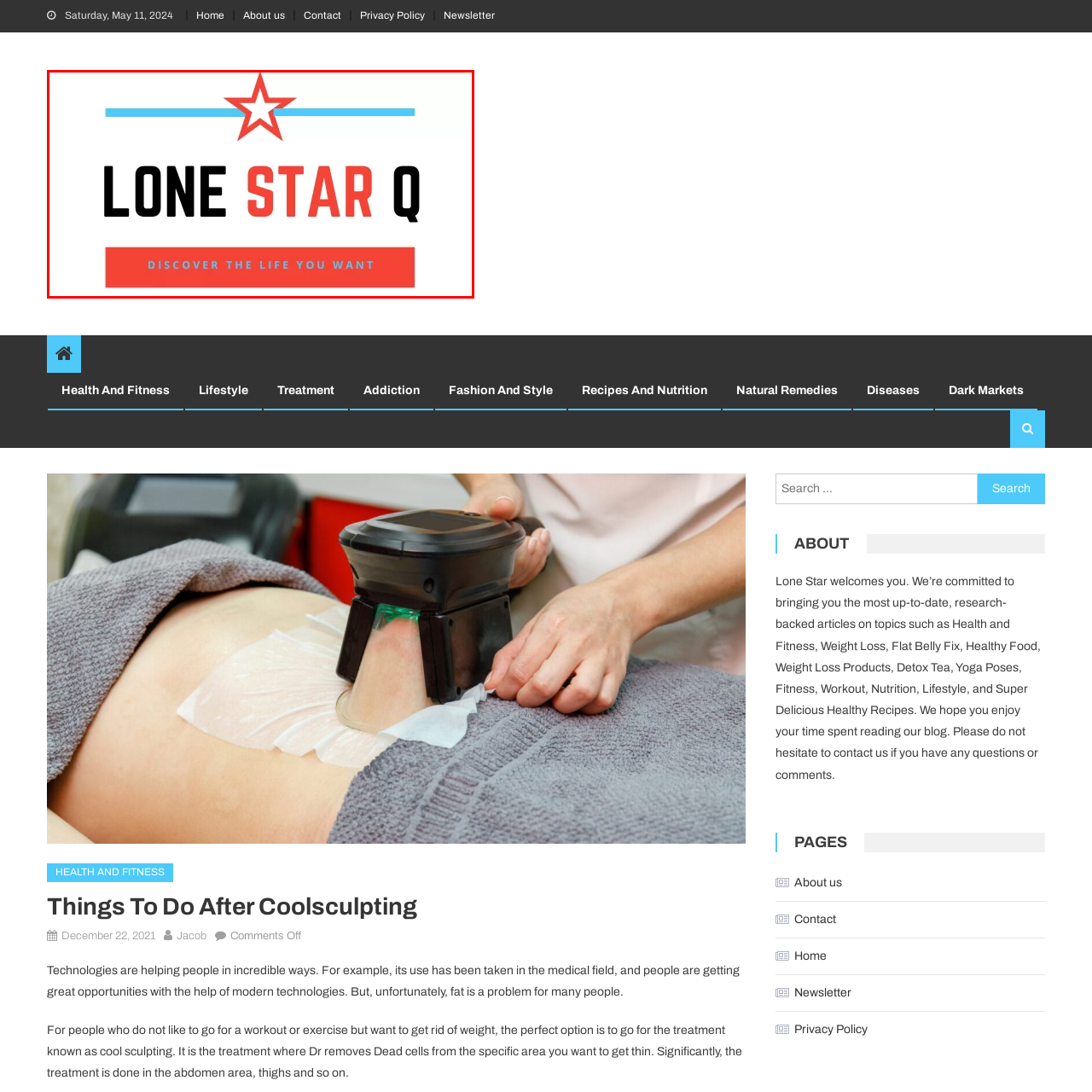Observe the image within the red boundary, What is written on the banner below the logo? Respond with a one-word or short phrase answer.

DISCOVER THE LIFE YOU WANT